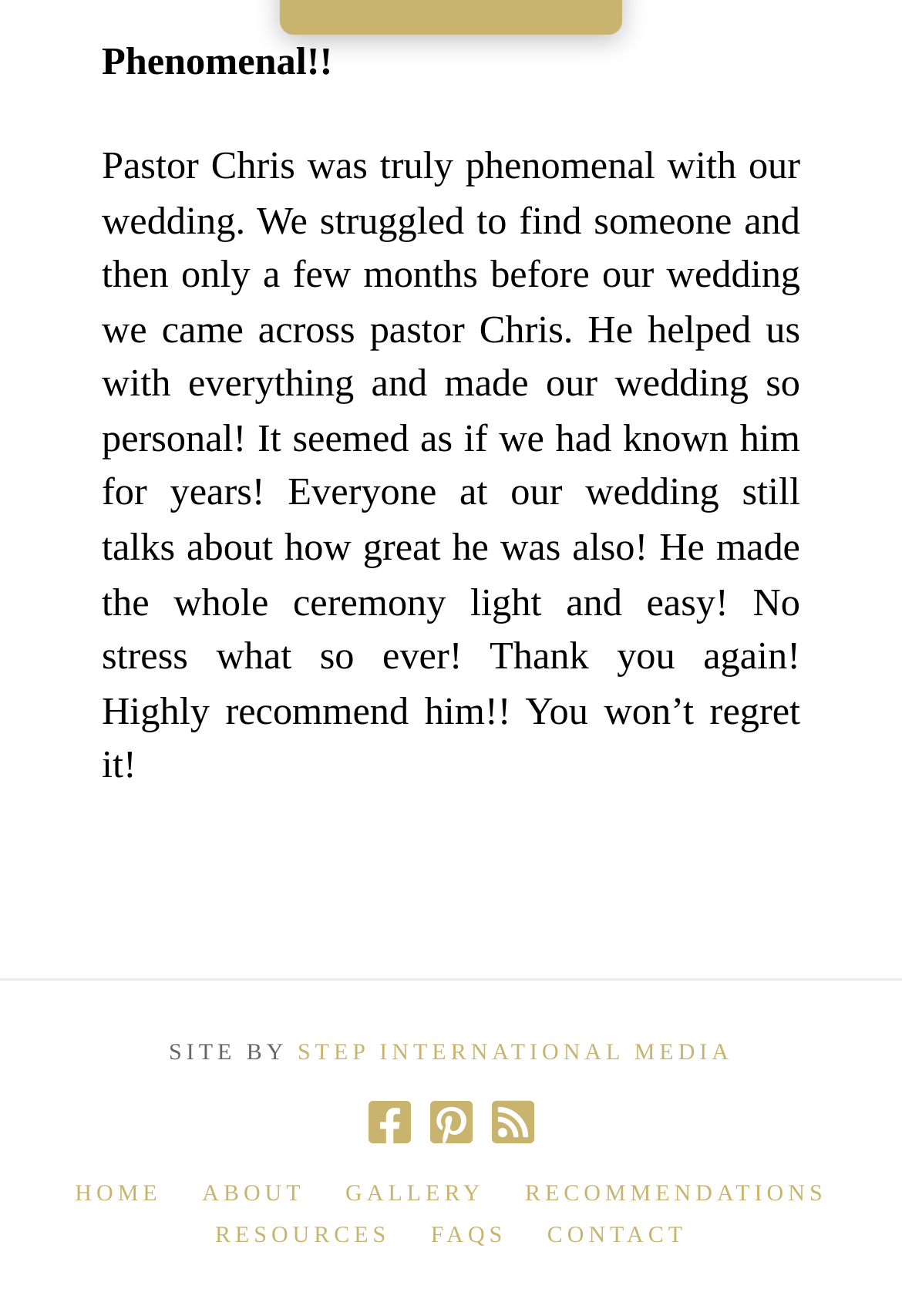Show the bounding box coordinates for the element that needs to be clicked to execute the following instruction: "visit the home page". Provide the coordinates in the form of four float numbers between 0 and 1, i.e., [left, top, right, bottom].

[0.083, 0.897, 0.179, 0.92]